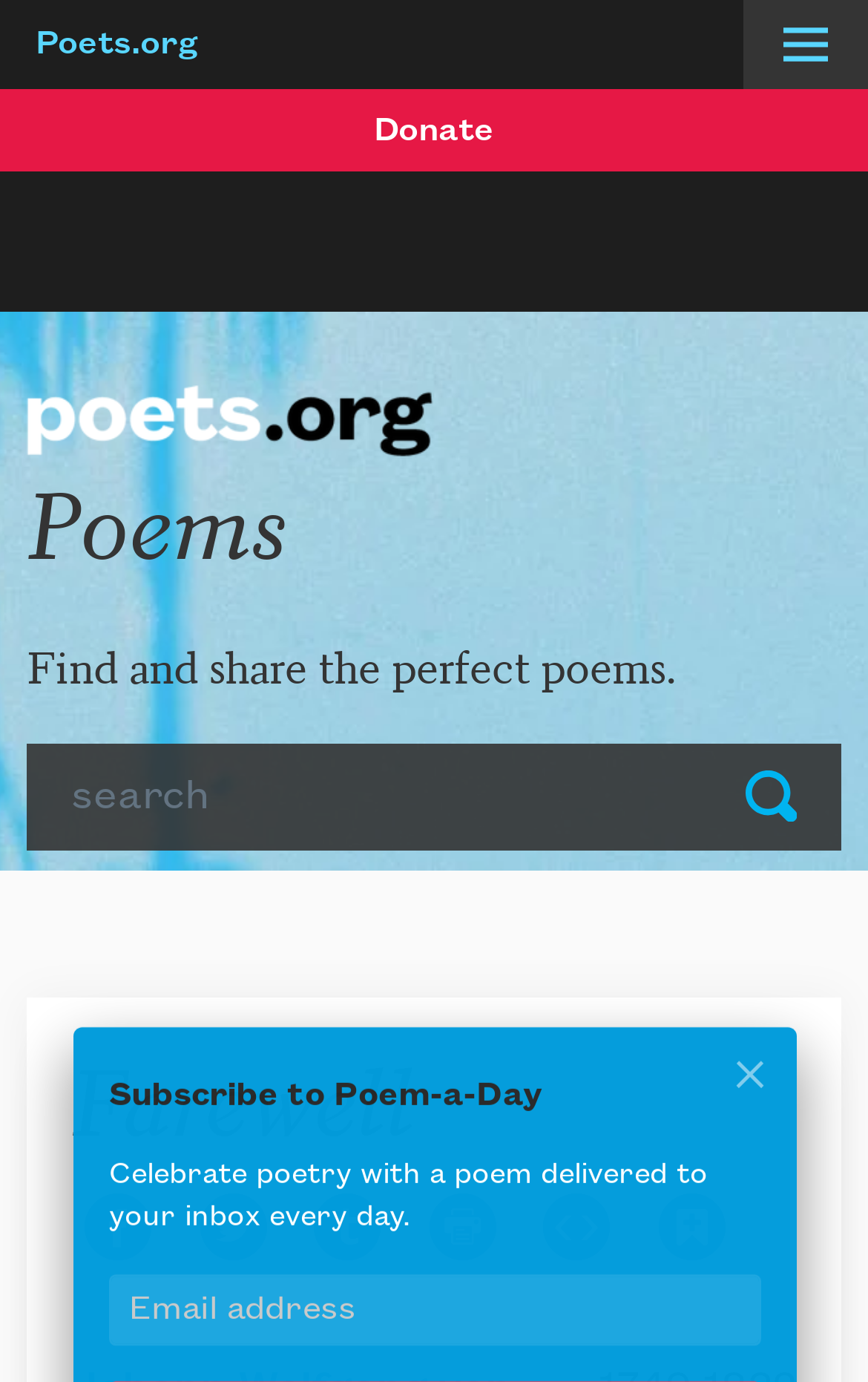Answer with a single word or phrase: 
What is the purpose of the 'Subscribe to Poem-a-Day' section?

To receive daily poems